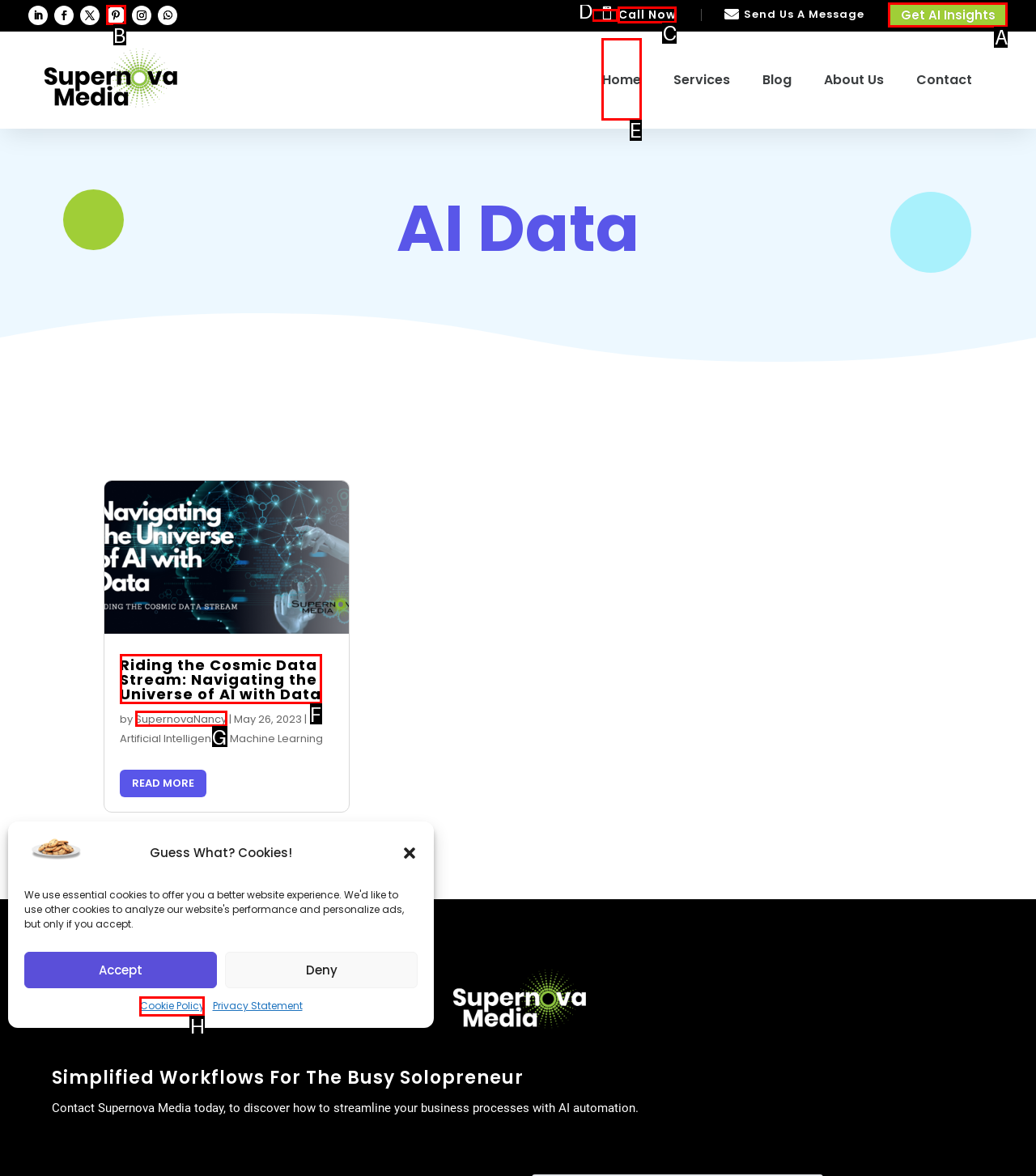Identify the appropriate lettered option to execute the following task: Click the 'Home' link
Respond with the letter of the selected choice.

E